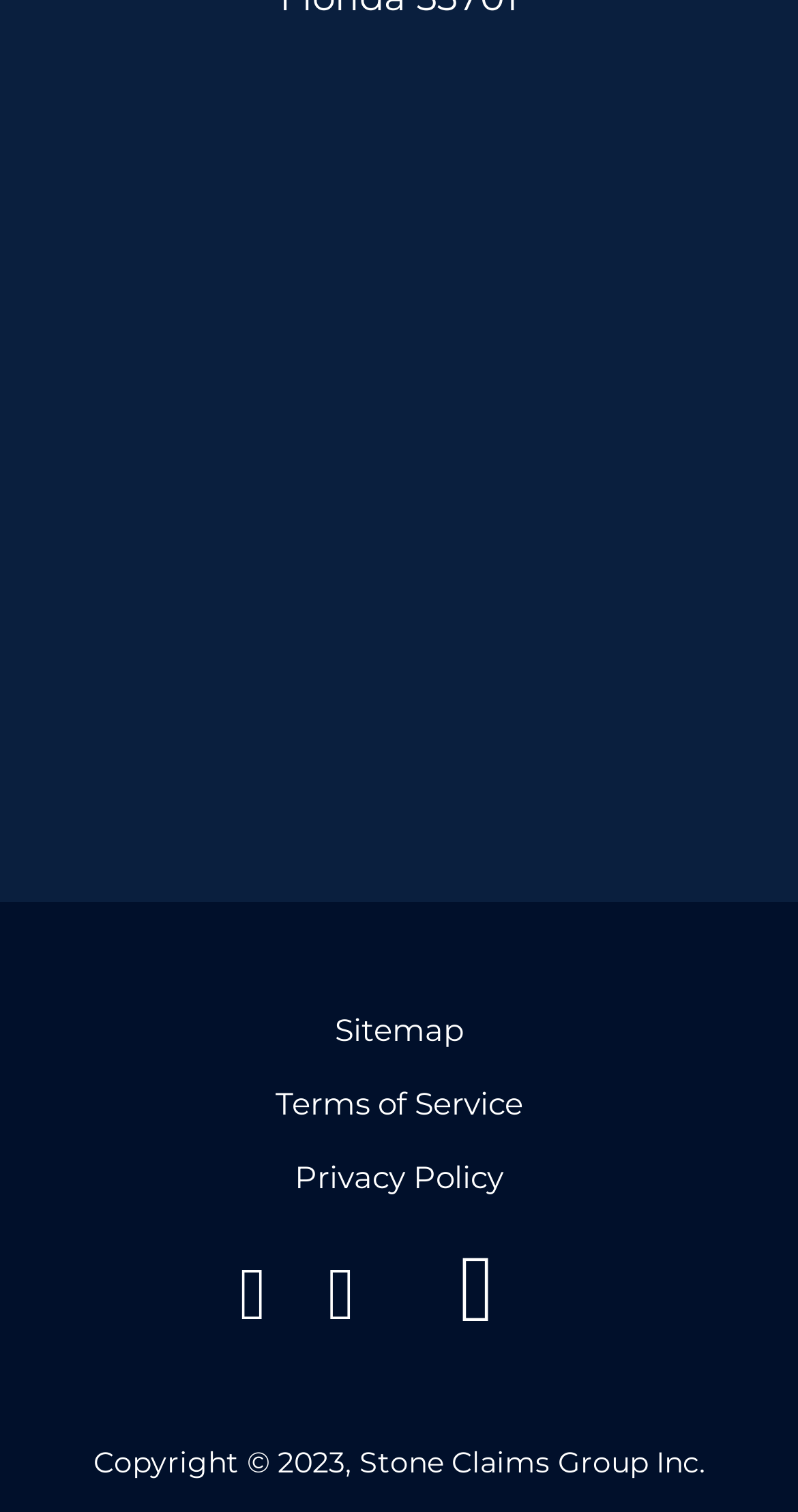What is the number of images on the webpage?
Examine the image and give a concise answer in one word or a short phrase.

10